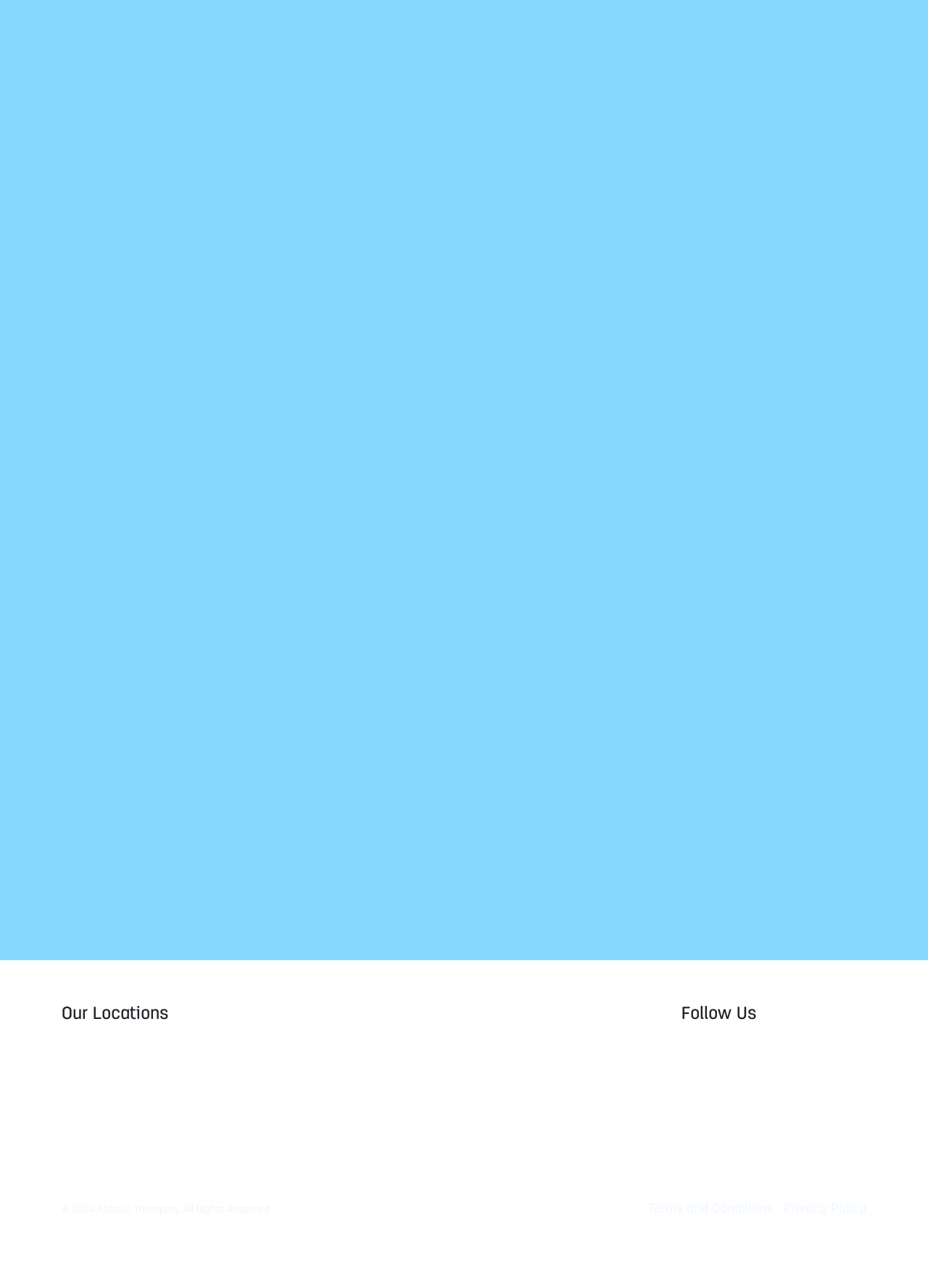Please identify the bounding box coordinates of the clickable element to fulfill the following instruction: "Read more about recent posts". The coordinates should be four float numbers between 0 and 1, i.e., [left, top, right, bottom].

[0.641, 0.714, 0.859, 0.757]